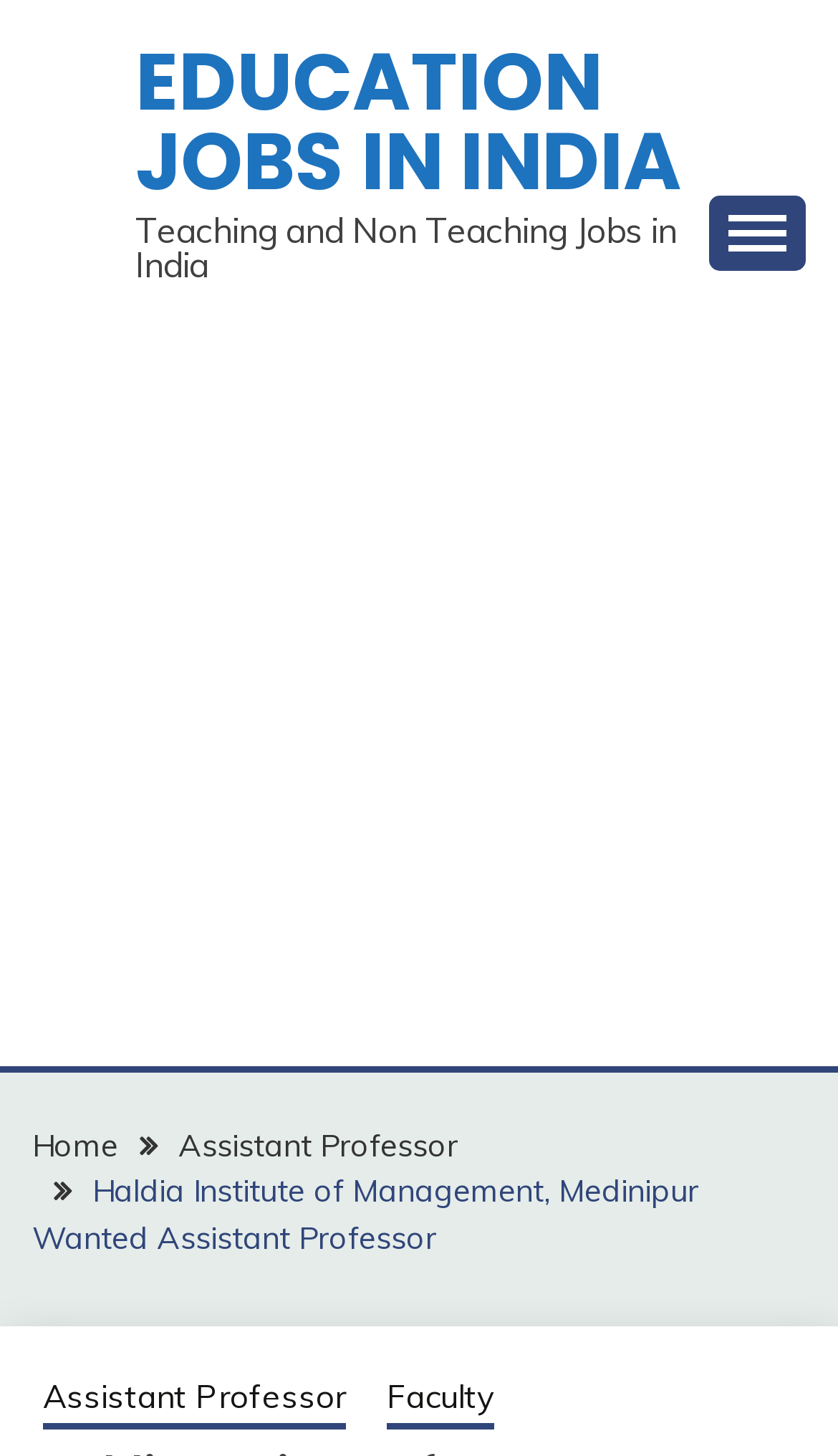Locate the bounding box coordinates of the clickable area to execute the instruction: "Click on the arrow icon". Provide the coordinates as four float numbers between 0 and 1, represented as [left, top, right, bottom].

[0.805, 0.875, 0.923, 0.936]